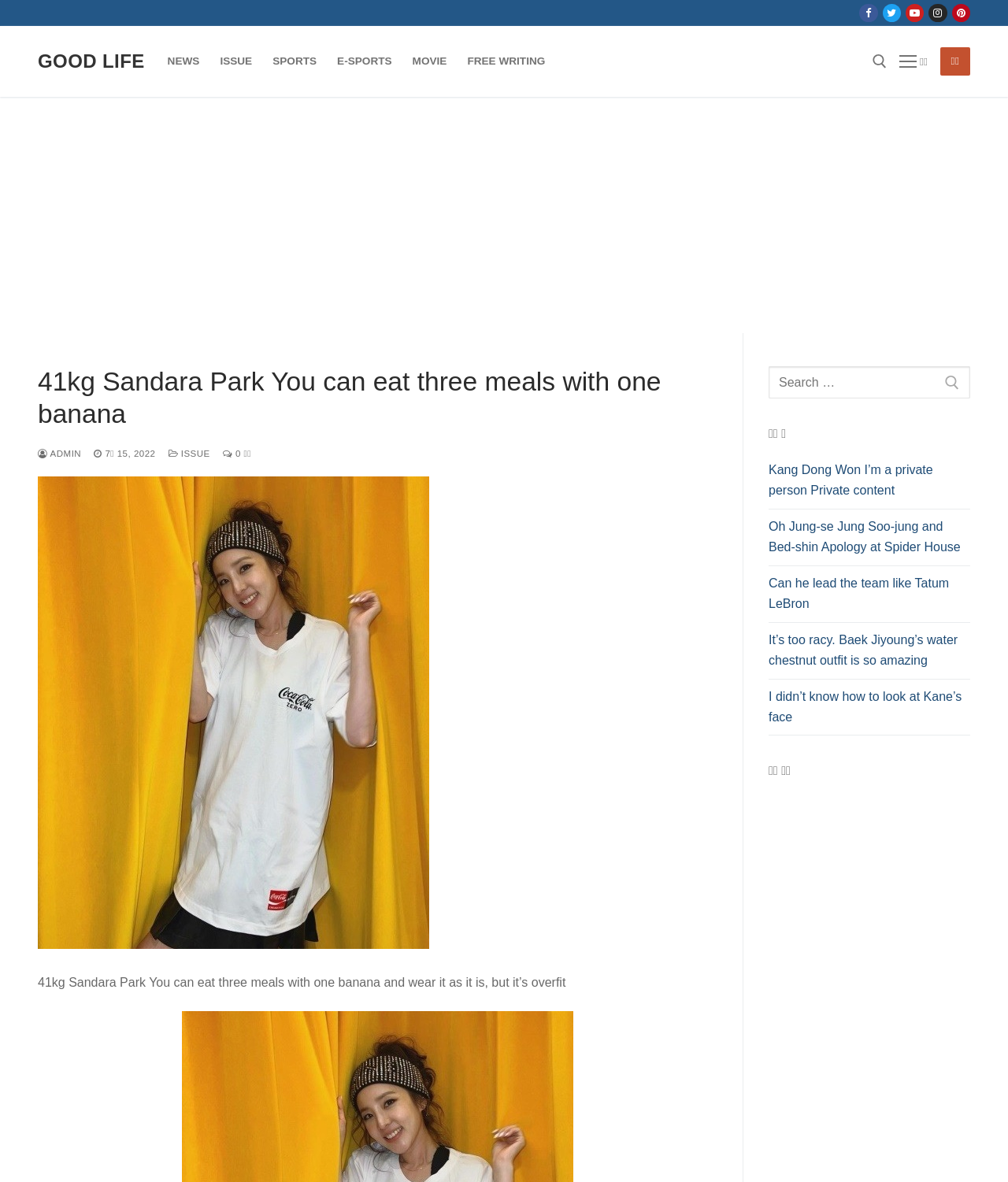Refer to the image and provide an in-depth answer to the question:
How many comments does the article have?

I found the answer by looking at the link below the heading, which says '0 댓글'. This suggests that the article has zero comments.